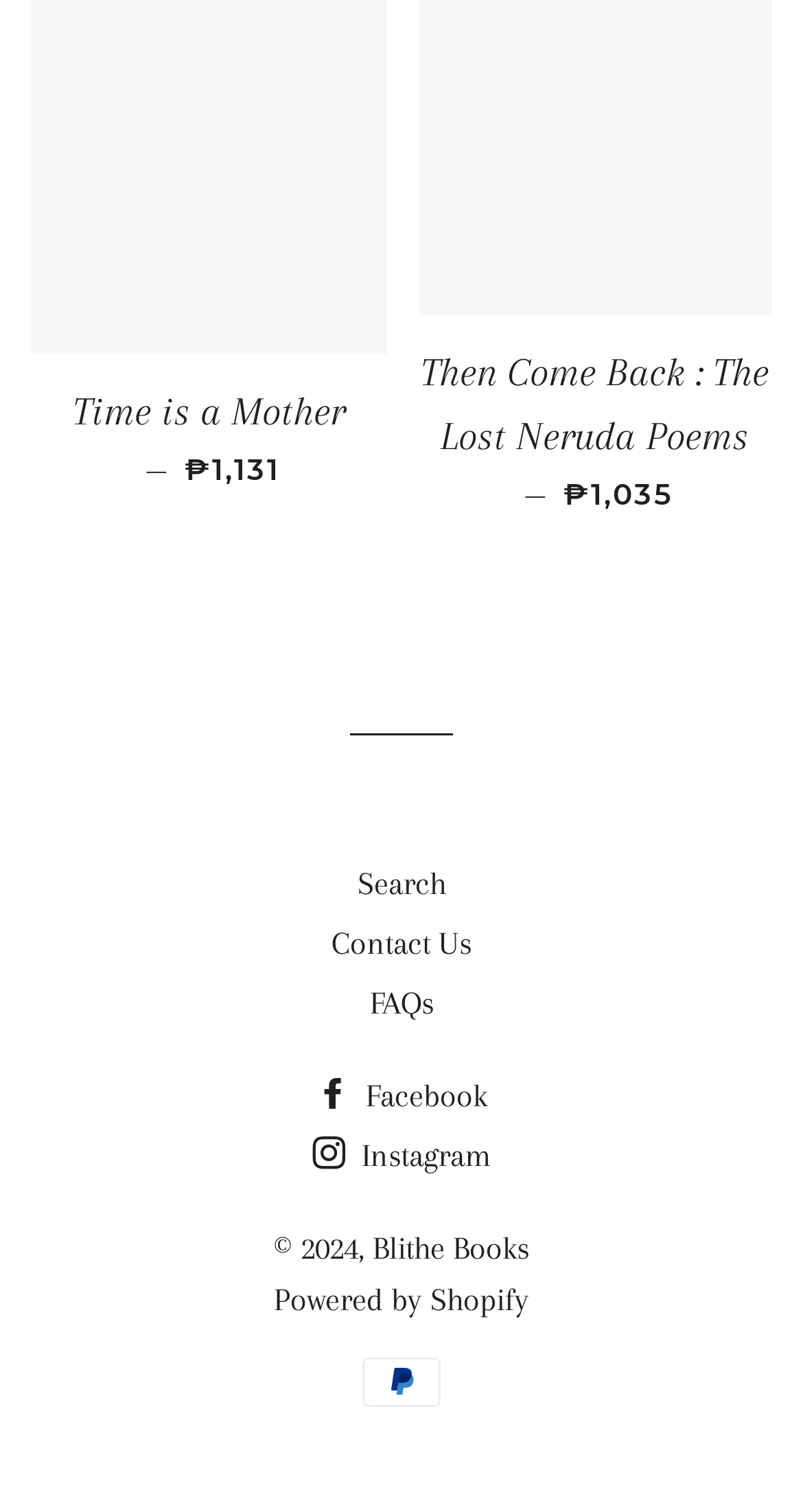Find the bounding box coordinates for the area that must be clicked to perform this action: "Search for a book".

[0.445, 0.572, 0.555, 0.597]